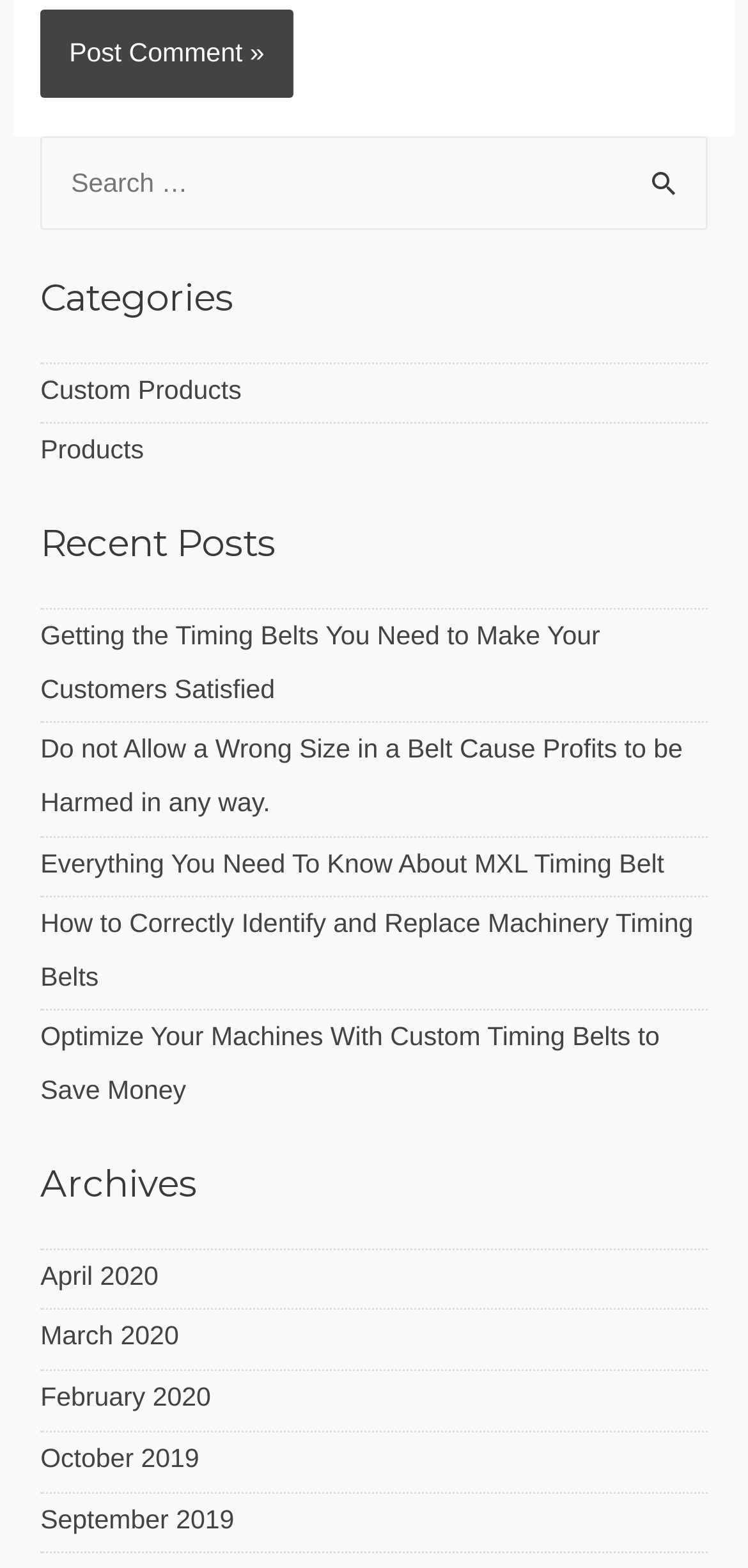Find the UI element described as: "parent_node: Search for: value="Search"" and predict its bounding box coordinates. Ensure the coordinates are four float numbers between 0 and 1, [left, top, right, bottom].

[0.831, 0.087, 0.946, 0.15]